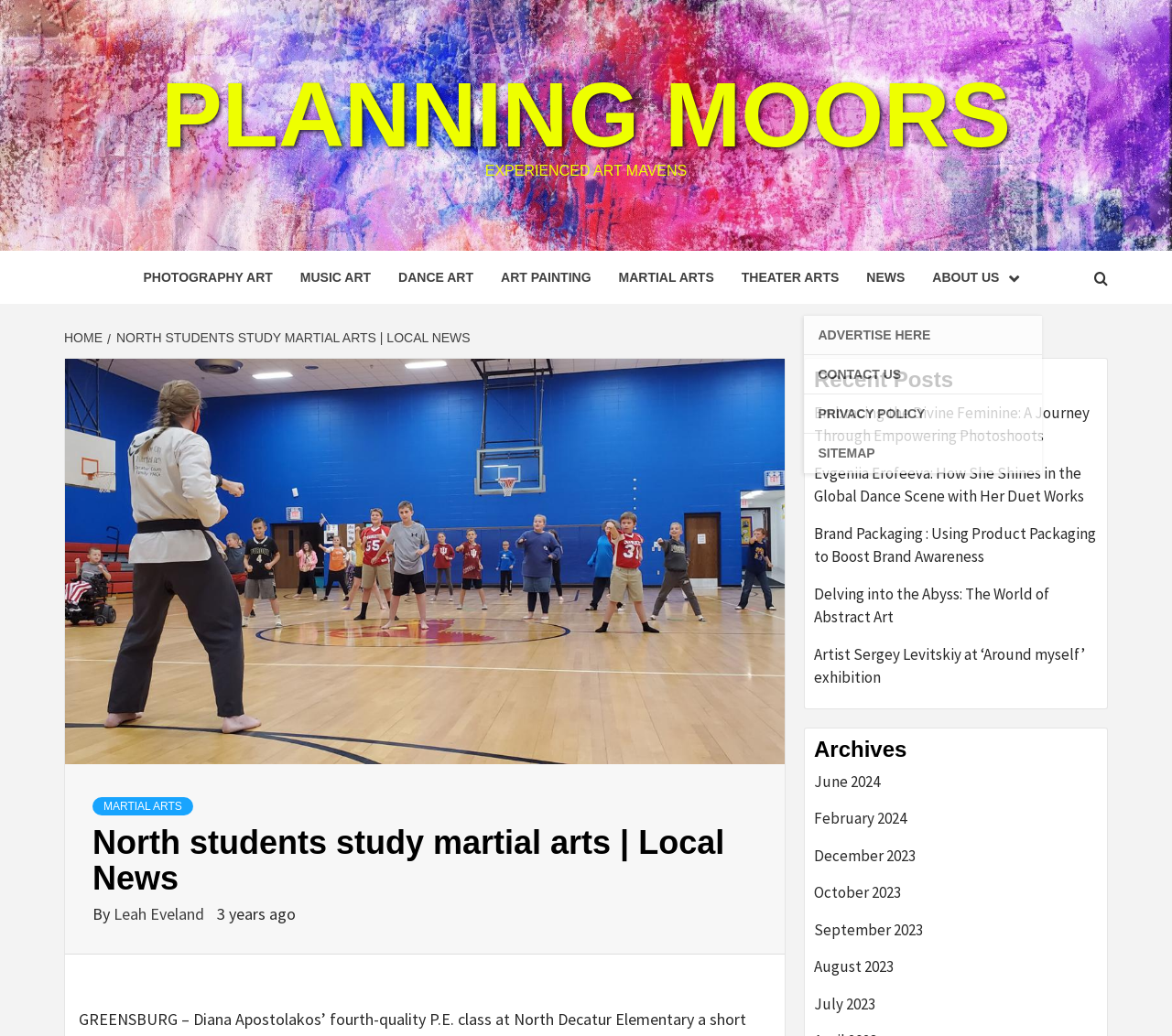Find the bounding box coordinates of the clickable element required to execute the following instruction: "Click on the 'MARTIAL ARTS' link". Provide the coordinates as four float numbers between 0 and 1, i.e., [left, top, right, bottom].

[0.079, 0.769, 0.165, 0.787]